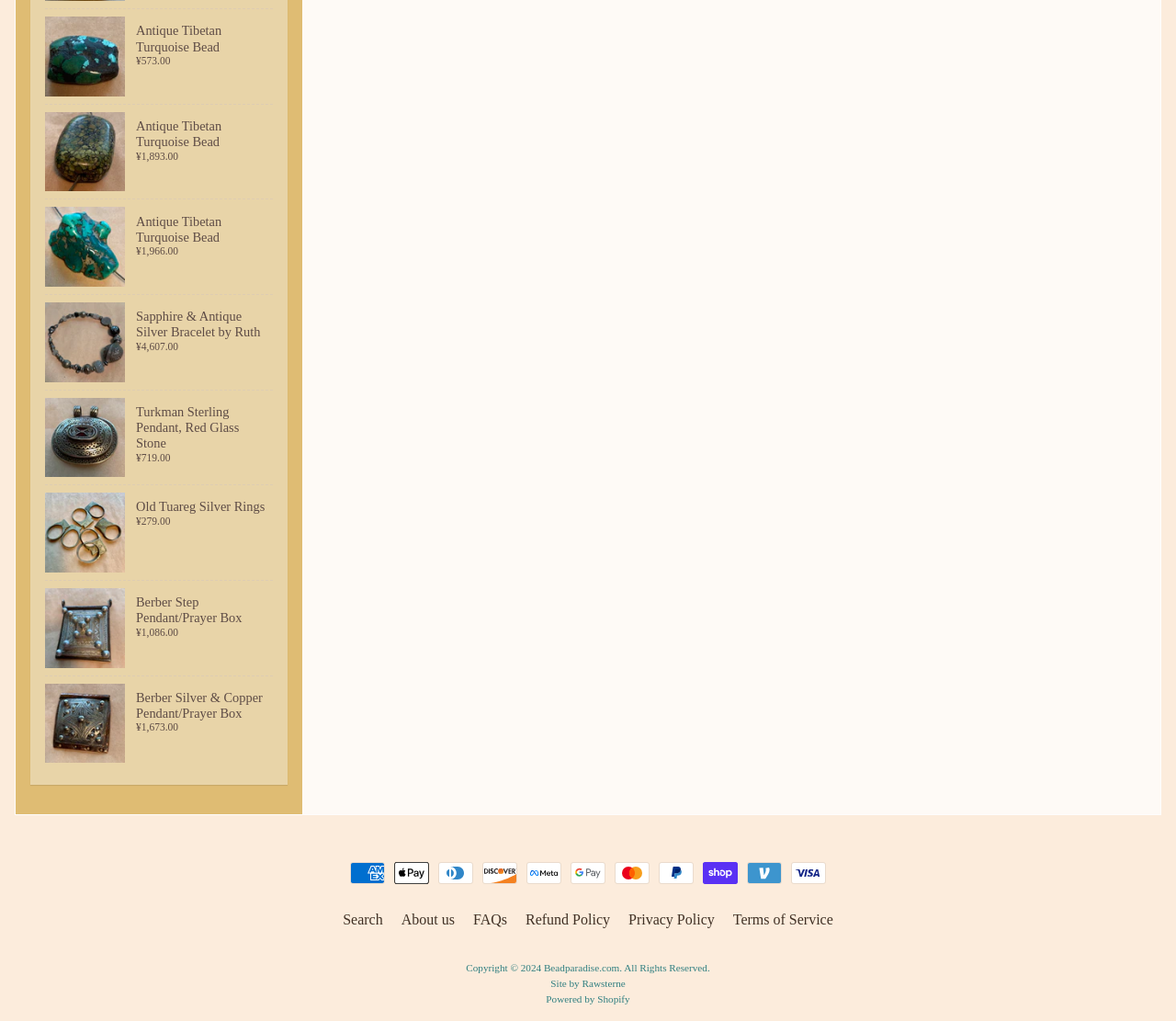Find the bounding box of the element with the following description: "Search". The coordinates must be four float numbers between 0 and 1, formatted as [left, top, right, bottom].

[0.285, 0.89, 0.332, 0.912]